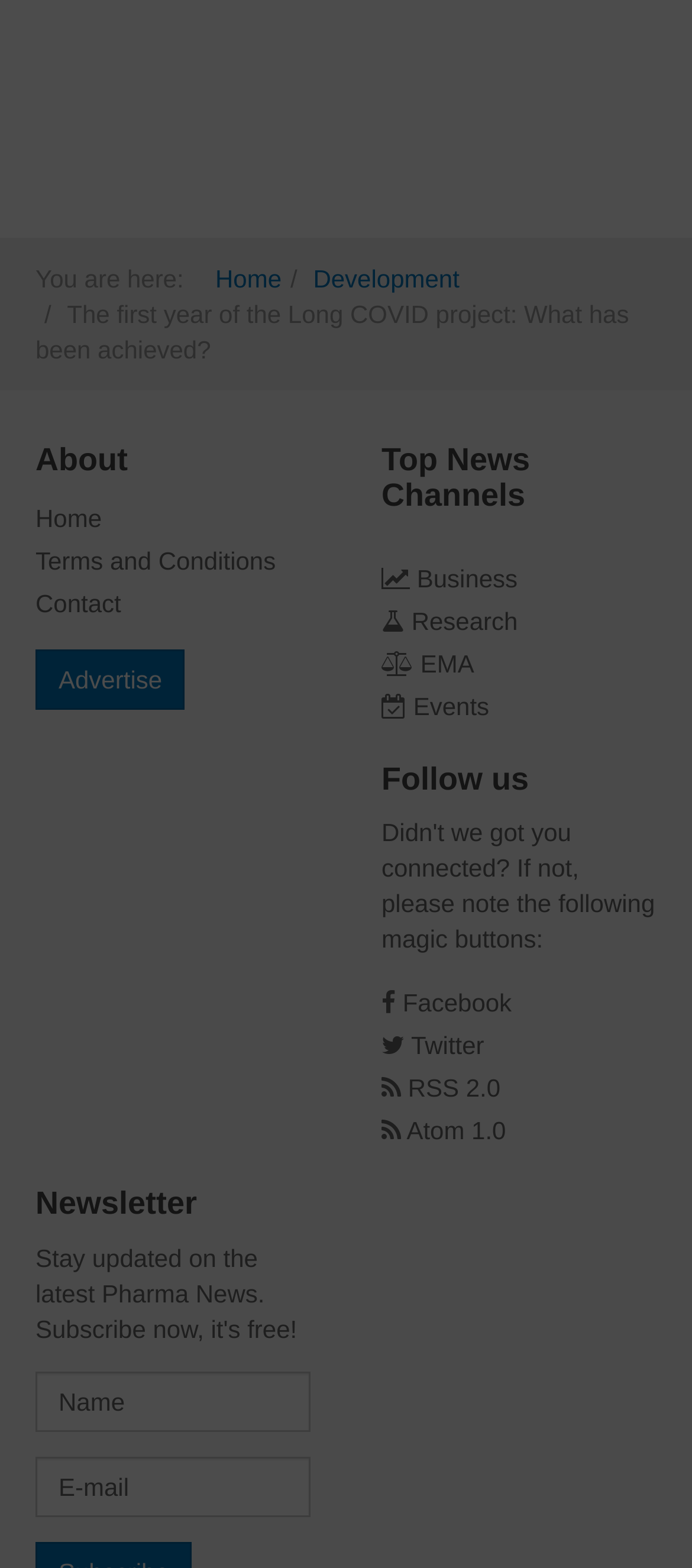Please identify the bounding box coordinates of the clickable area that will allow you to execute the instruction: "Enter email".

[0.051, 0.929, 0.449, 0.968]